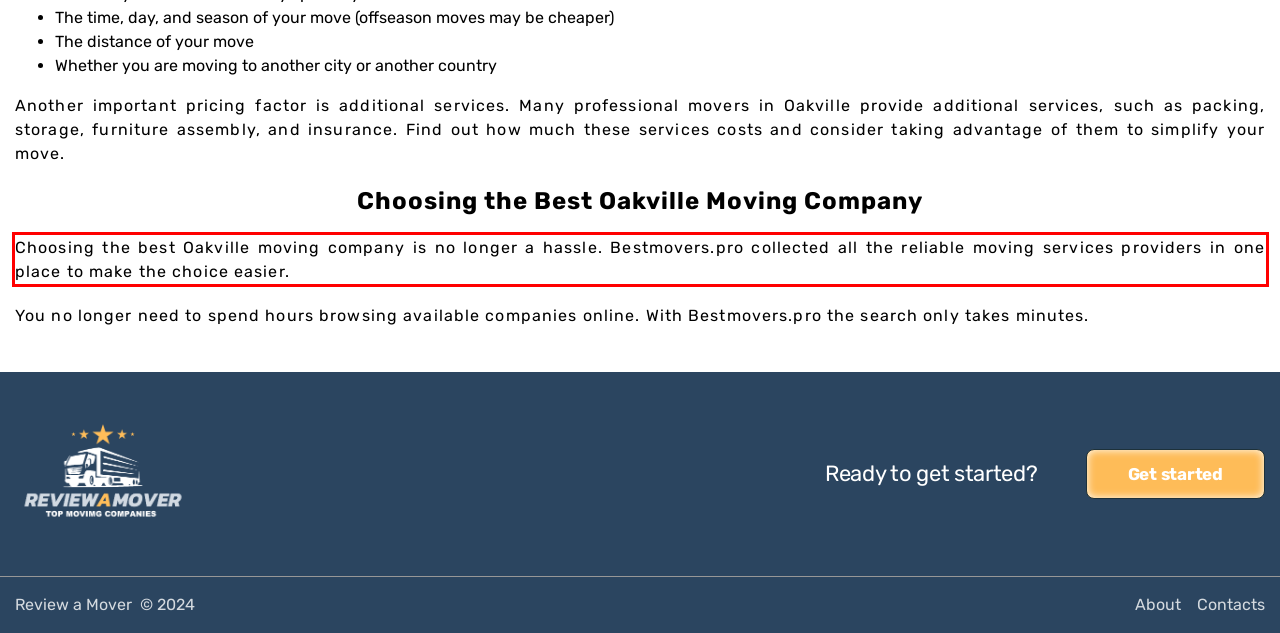Review the webpage screenshot provided, and perform OCR to extract the text from the red bounding box.

Choosing the best Oakville moving company is no longer a hassle. Bestmovers.pro collected all the reliable moving services providers in one place to make the choice easier.